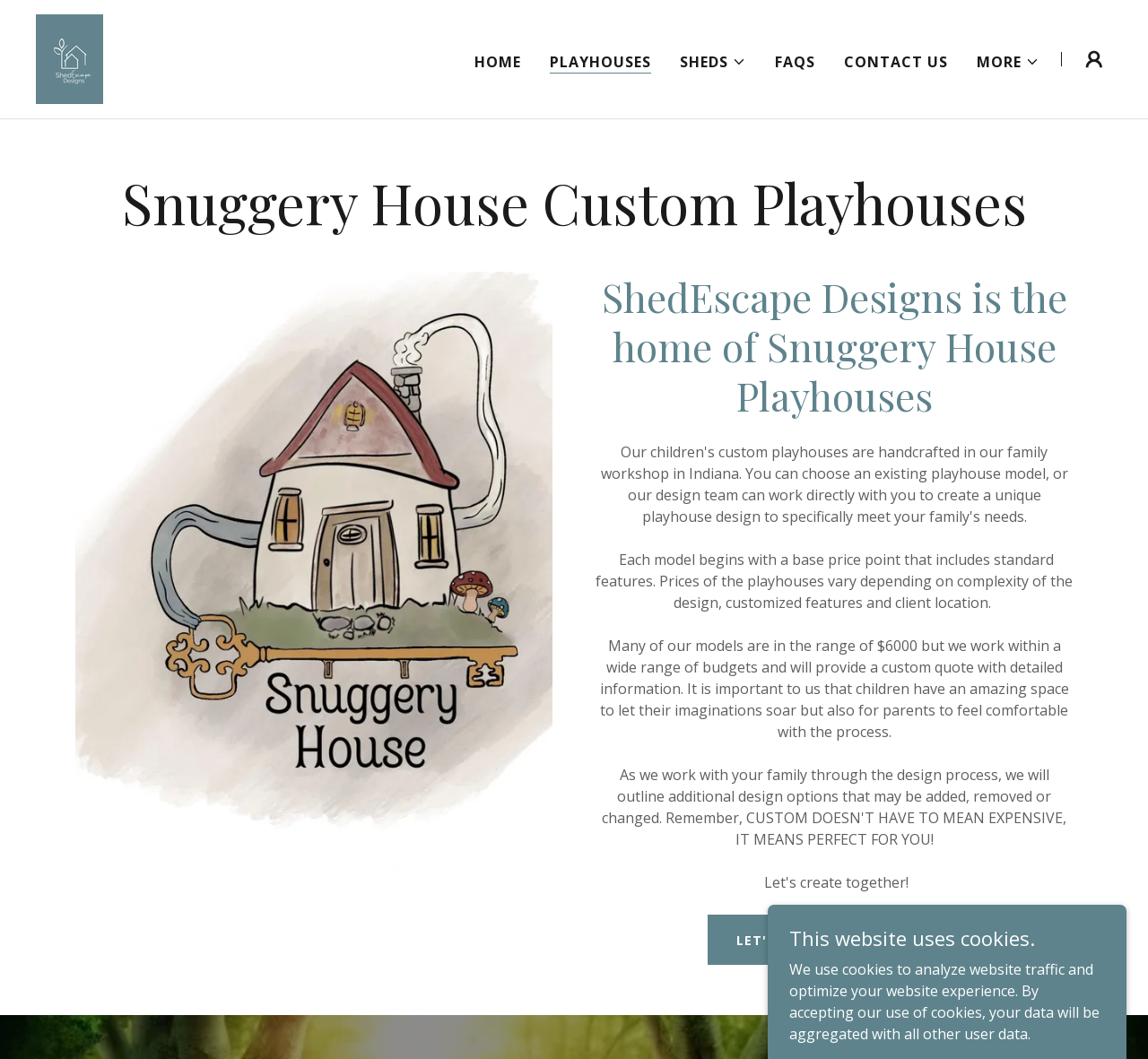Highlight the bounding box coordinates of the element that should be clicked to carry out the following instruction: "Learn more about SHEDS". The coordinates must be given as four float numbers ranging from 0 to 1, i.e., [left, top, right, bottom].

[0.592, 0.048, 0.65, 0.068]